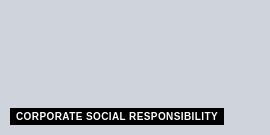What role do corporations play according to the design?
Using the picture, provide a one-word or short phrase answer.

fostering social good